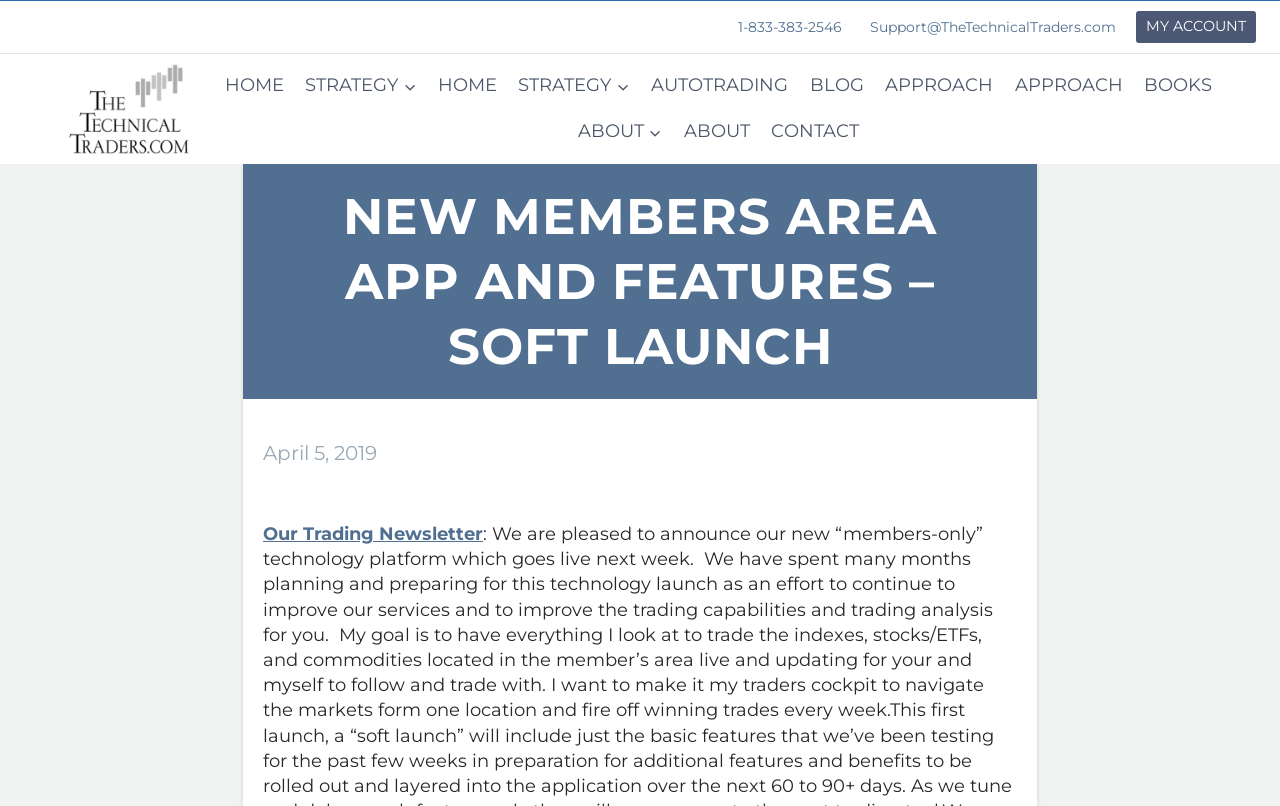Find the main header of the webpage and produce its text content.

NEW MEMBERS AREA APP AND FEATURES – SOFT LAUNCH